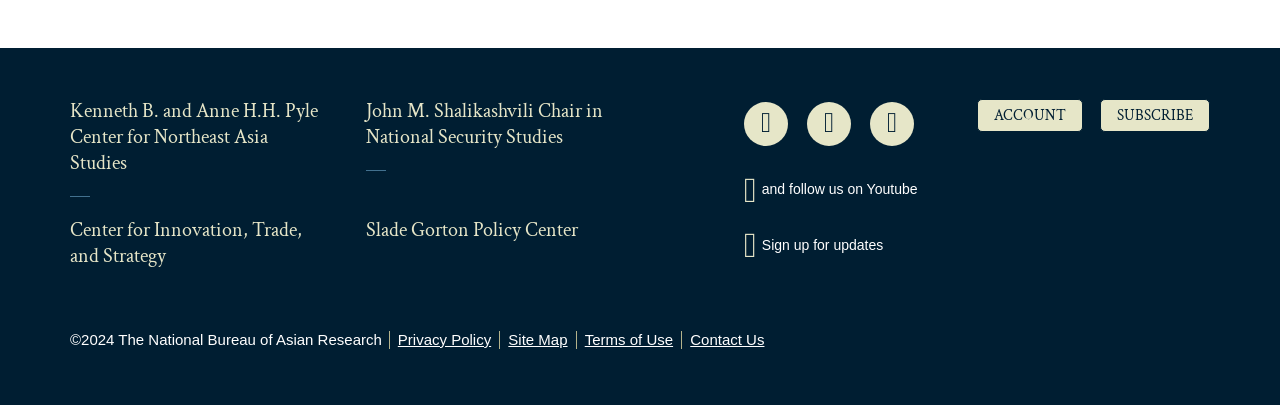Determine the bounding box for the UI element as described: "Terms of Use". The coordinates should be represented as four float numbers between 0 and 1, formatted as [left, top, right, bottom].

[0.451, 0.817, 0.533, 0.861]